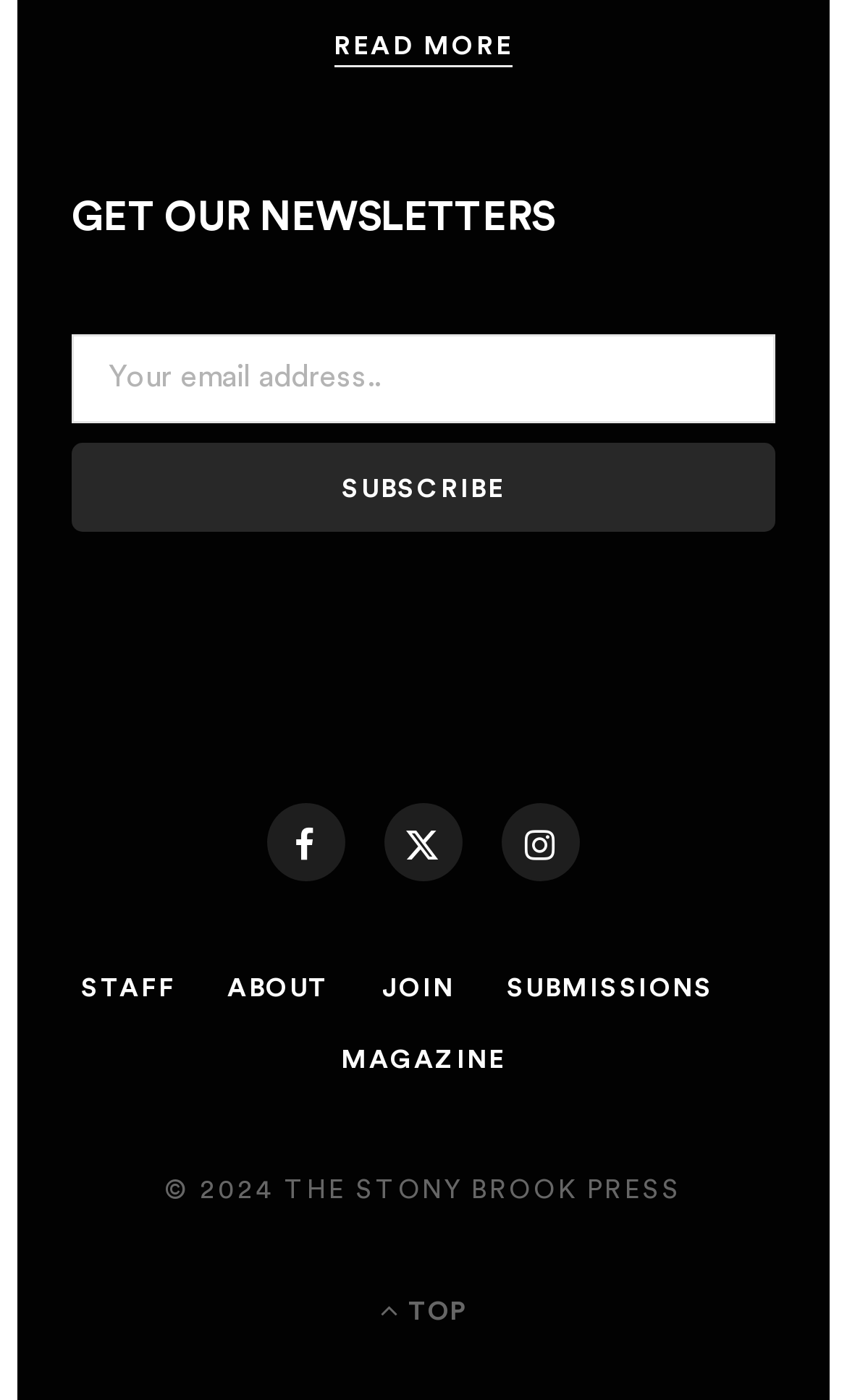Determine the bounding box coordinates for the area that needs to be clicked to fulfill this task: "Subscribe to the newsletter". The coordinates must be given as four float numbers between 0 and 1, i.e., [left, top, right, bottom].

[0.085, 0.316, 0.915, 0.38]